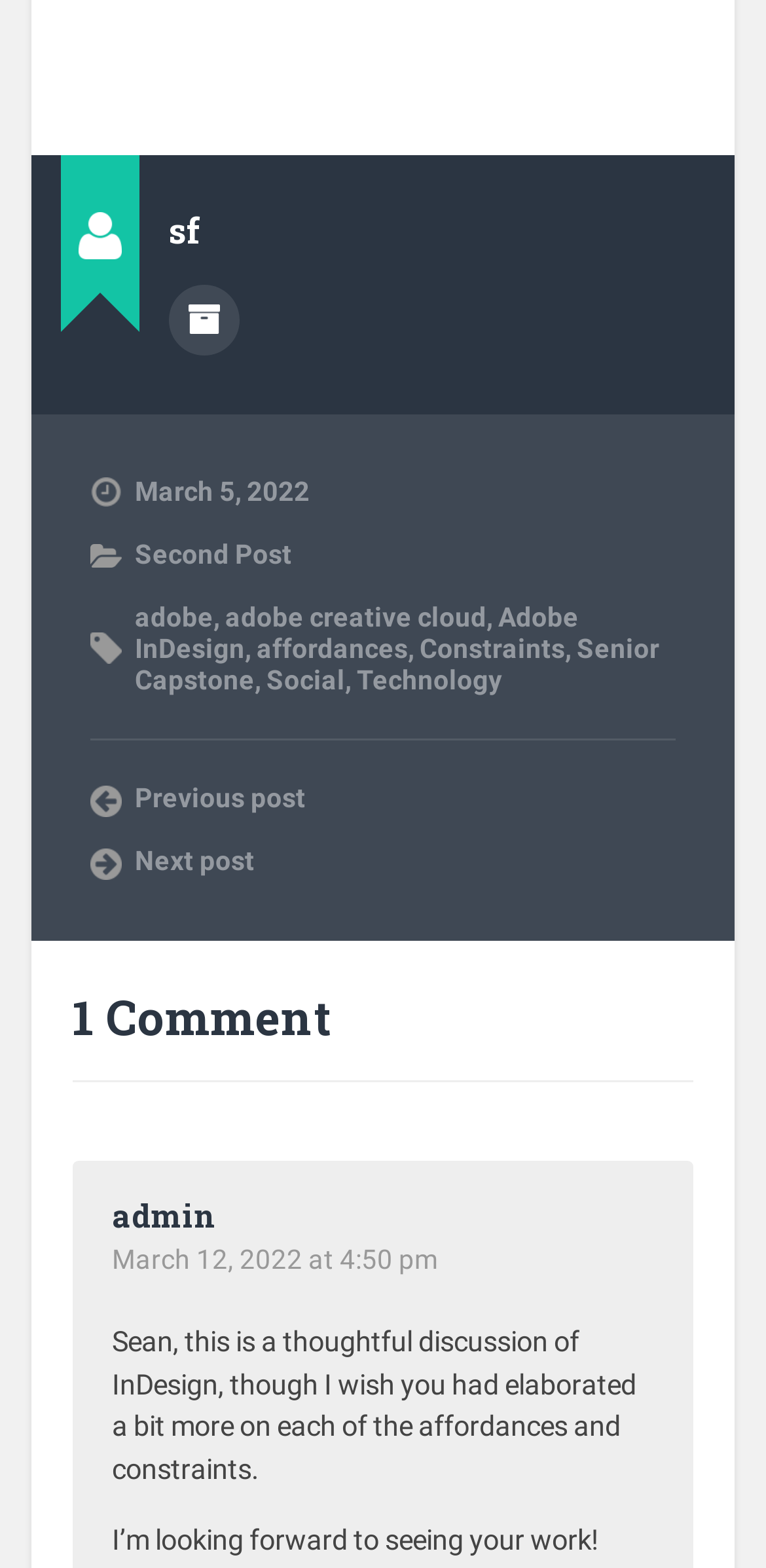Pinpoint the bounding box coordinates of the clickable element to carry out the following instruction: "View the comment by admin."

[0.146, 0.761, 0.282, 0.787]